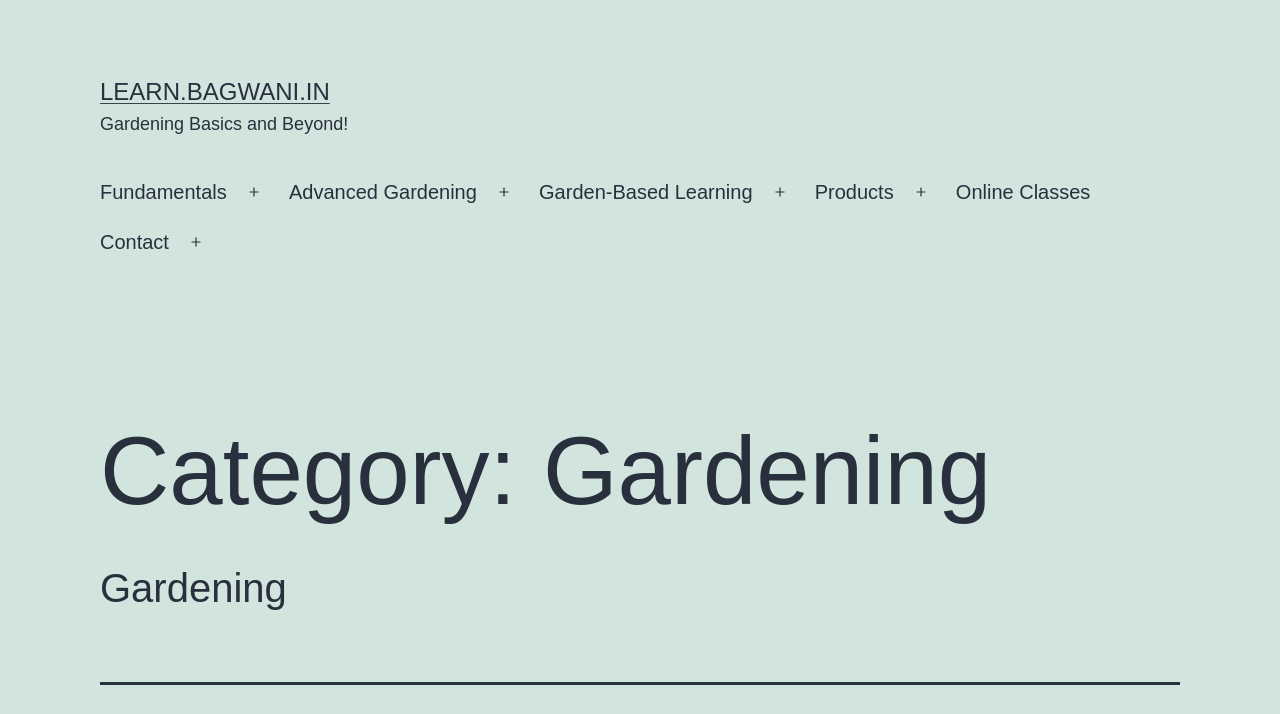What is the URL of the linked website?
Based on the image content, provide your answer in one word or a short phrase.

LEARN.BAGWANI.IN